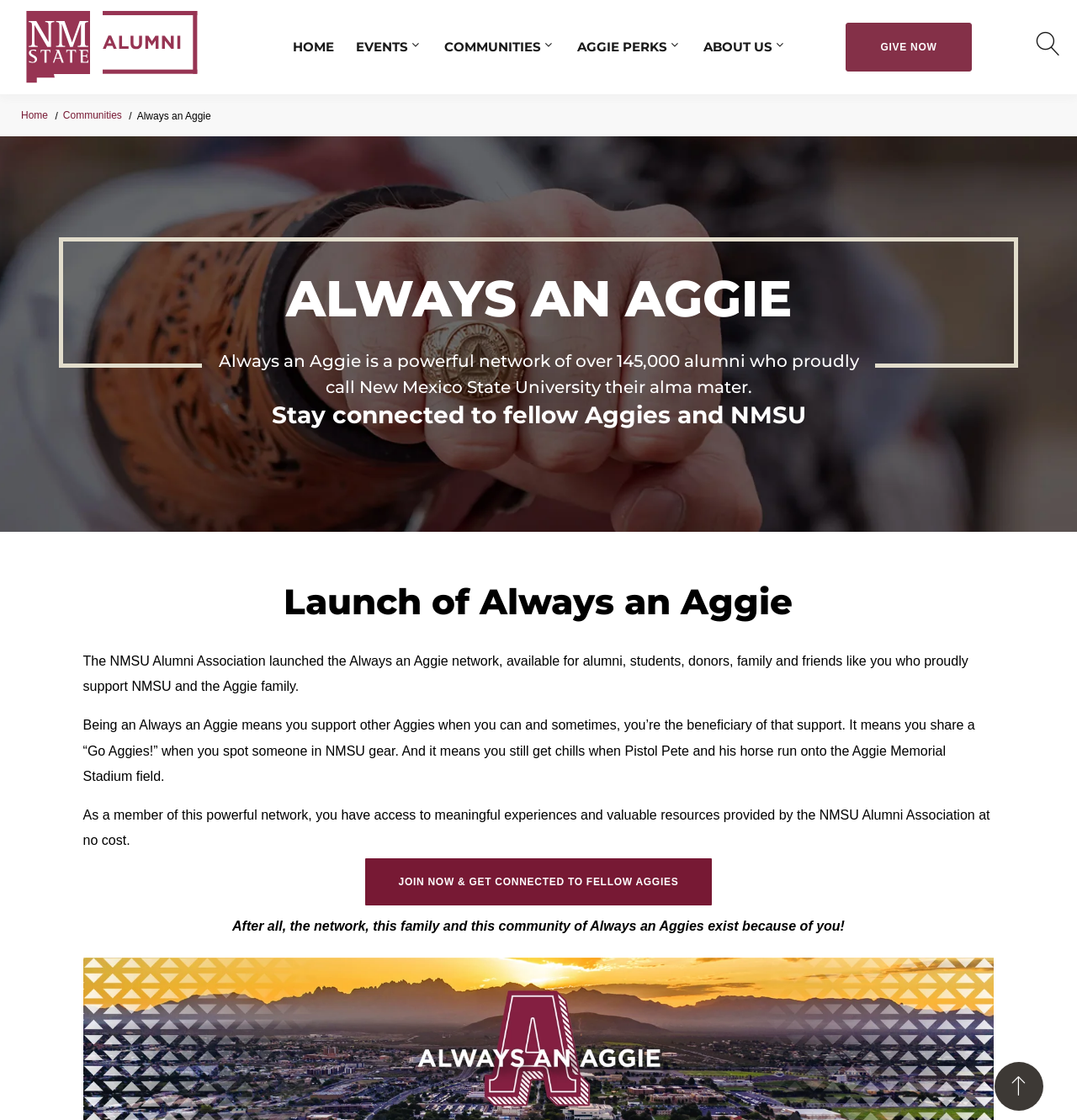Based on the element description: "alt="new mexico state university"", identify the bounding box coordinates for this UI element. The coordinates must be four float numbers between 0 and 1, listed as [left, top, right, bottom].

[0.012, 0.008, 0.186, 0.076]